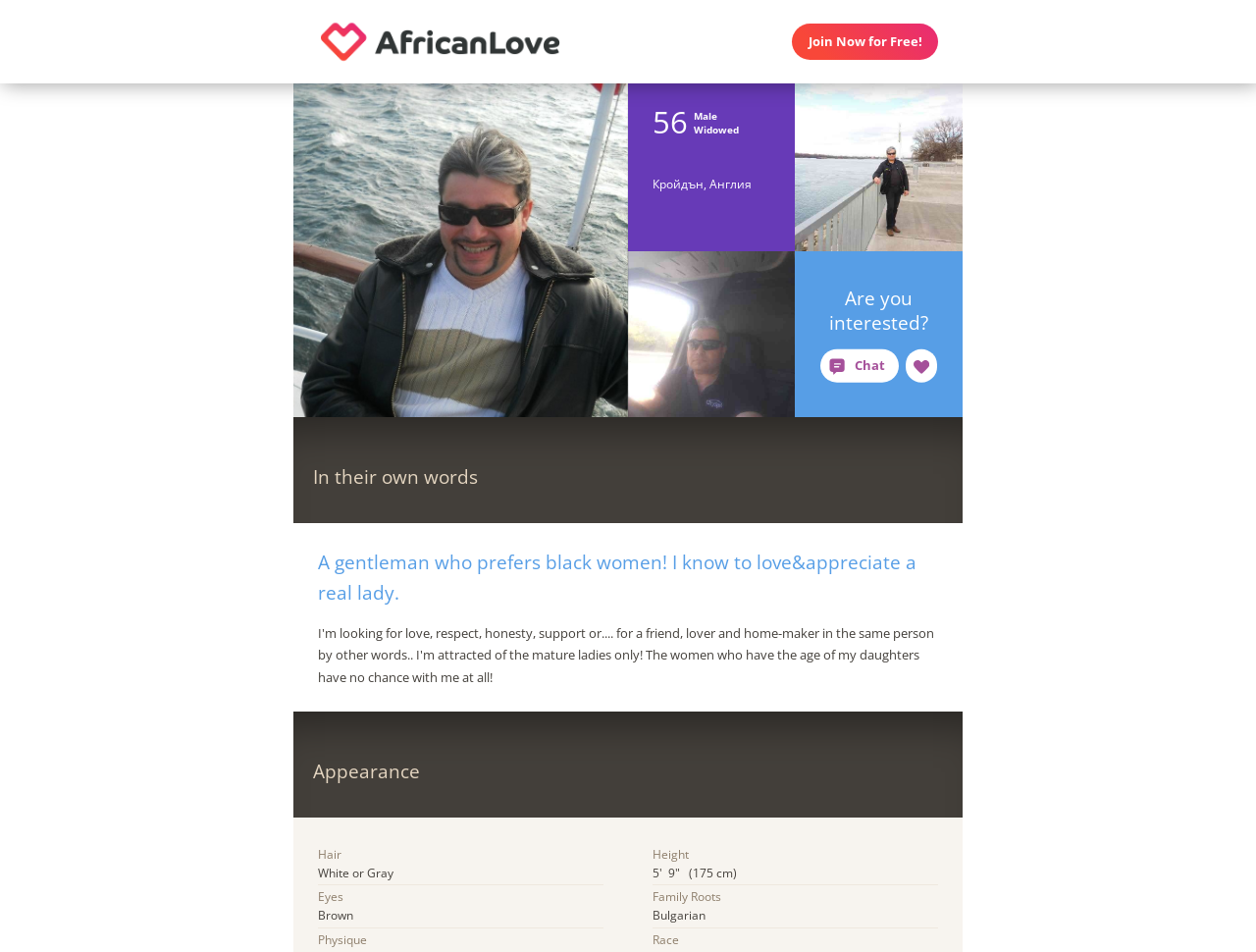Write an extensive caption that covers every aspect of the webpage.

This webpage appears to be a dating profile for a 56-year-old African man from Кройдън, Англия with Bulgarian roots. At the top of the page, there is a link to "AfricanLove.com" accompanied by an image, which is positioned near the top left corner of the page. 

Below the link, there is a call-to-action button "Join Now for Free!" located near the top center of the page. 

The profile information is divided into sections. On the left side of the page, there are details about the person's age, gender, marital status, and location. The age "56" is displayed prominently, followed by "Male" and "Widowed" below it. The location "Кройдън, Англия" is listed underneath. 

On the right side of the page, there is a section with the heading "A gentleman who prefers black women! I know to love&appreciate a real lady." This is followed by a section titled "In their own words". 

Further down the page, there are two images positioned side by side, near the center of the page. 

The profile also includes a section titled "Appearance", which lists details about the person's hair, eyes, physique, height, and family roots. The height is specified as 5'9" (175 cm), and the family roots are listed as Bulgarian.